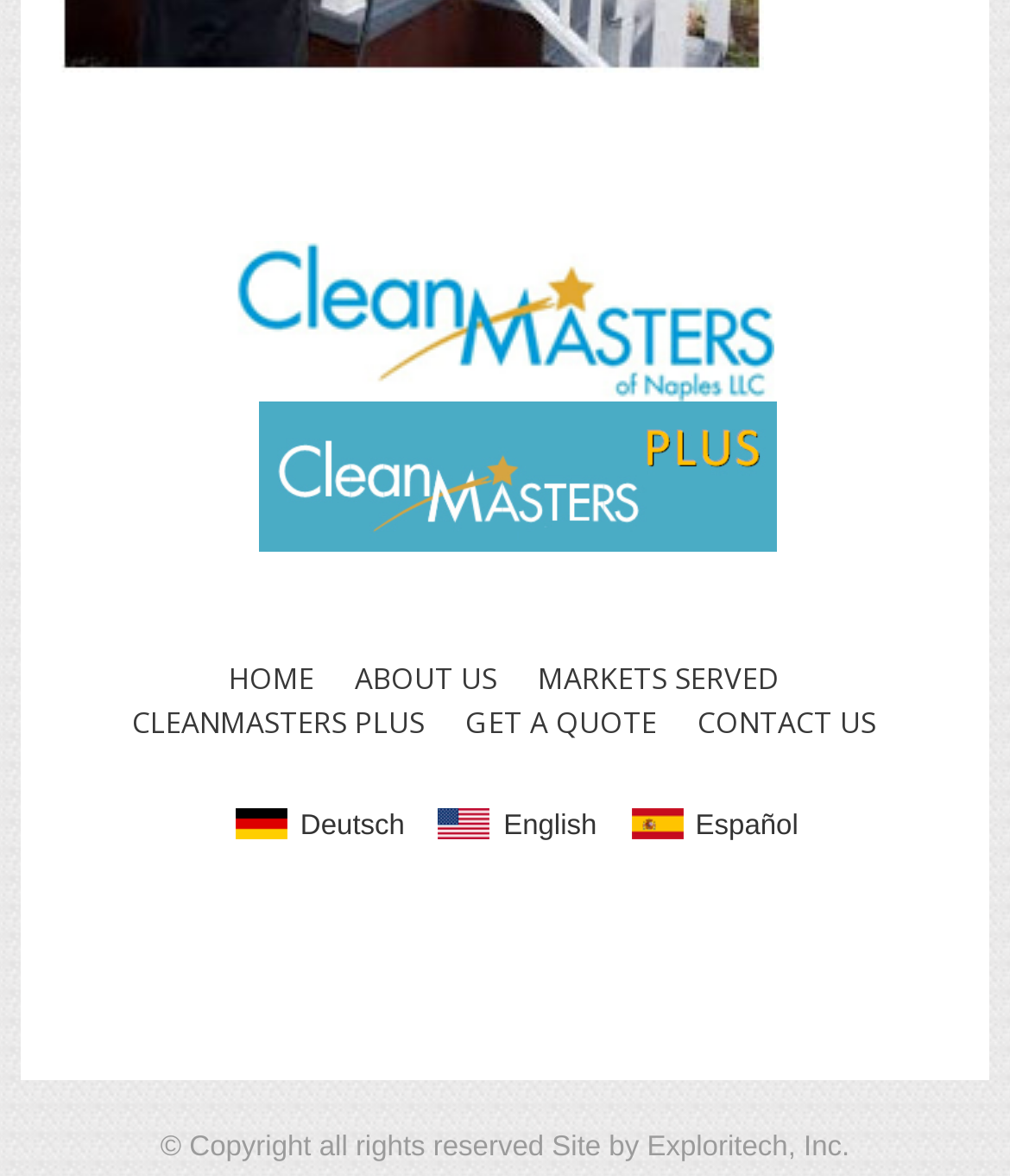What is the position of the 'CONTACT US' link?
Please answer the question with a detailed and comprehensive explanation.

The 'CONTACT US' link is located at the rightmost position among the main navigation links at the top of the webpage, with a bounding box coordinate of [0.69, 0.597, 0.867, 0.631].